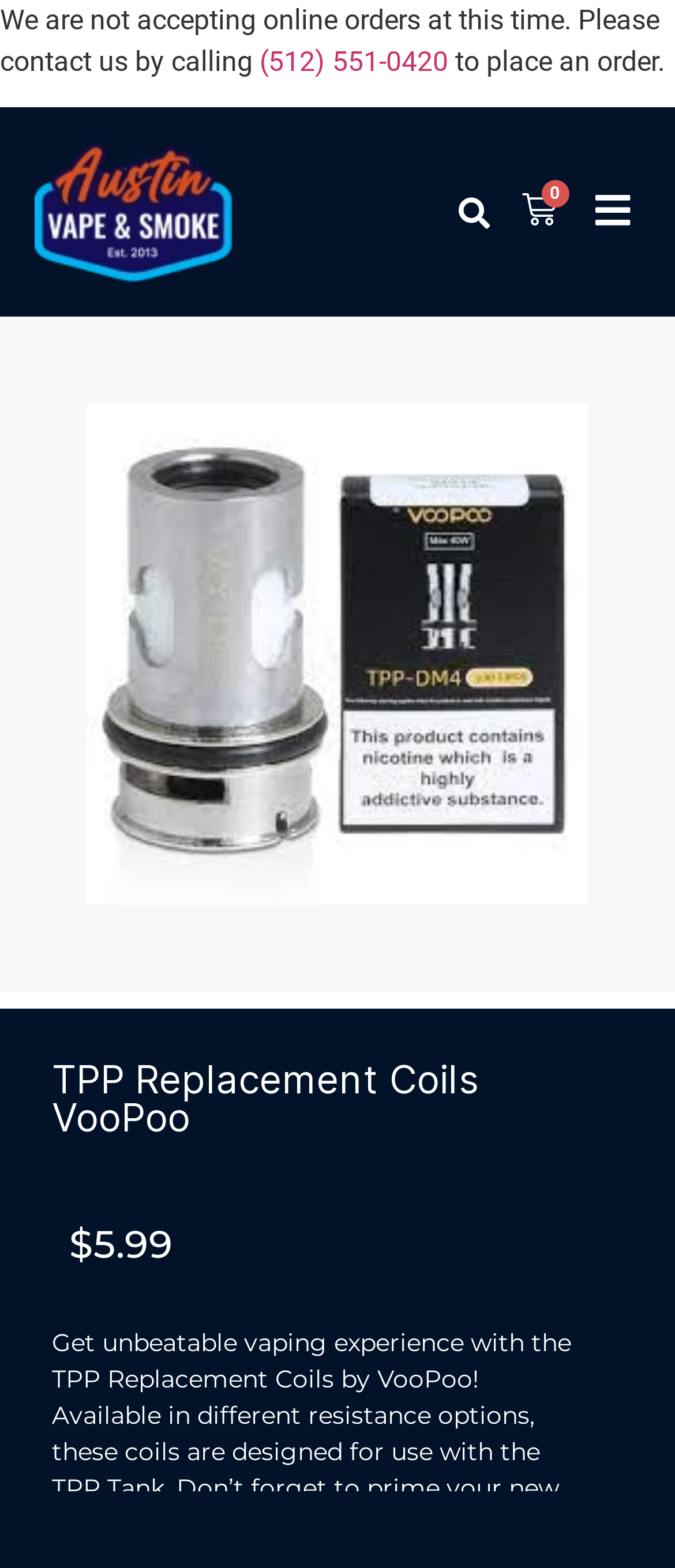Can you show the bounding box coordinates of the region to click on to complete the task described in the instruction: "View cart"?

[0.771, 0.122, 0.827, 0.146]